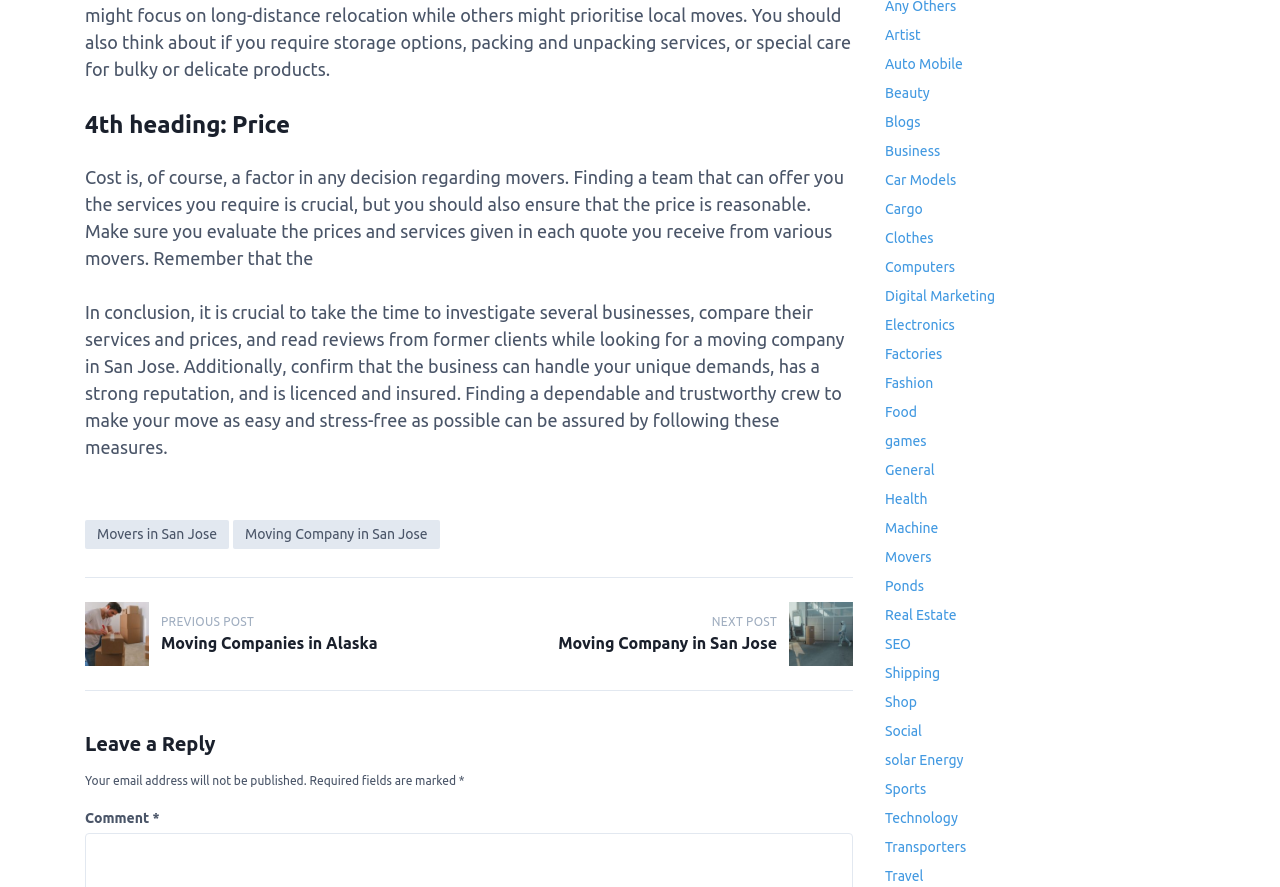From the image, can you give a detailed response to the question below:
What is the purpose of the 'Leave a Reply' section?

The 'Leave a Reply' section is likely a comment section where users can leave their comments or feedback. It includes fields for email address, required fields marked with '*', and a comment box.